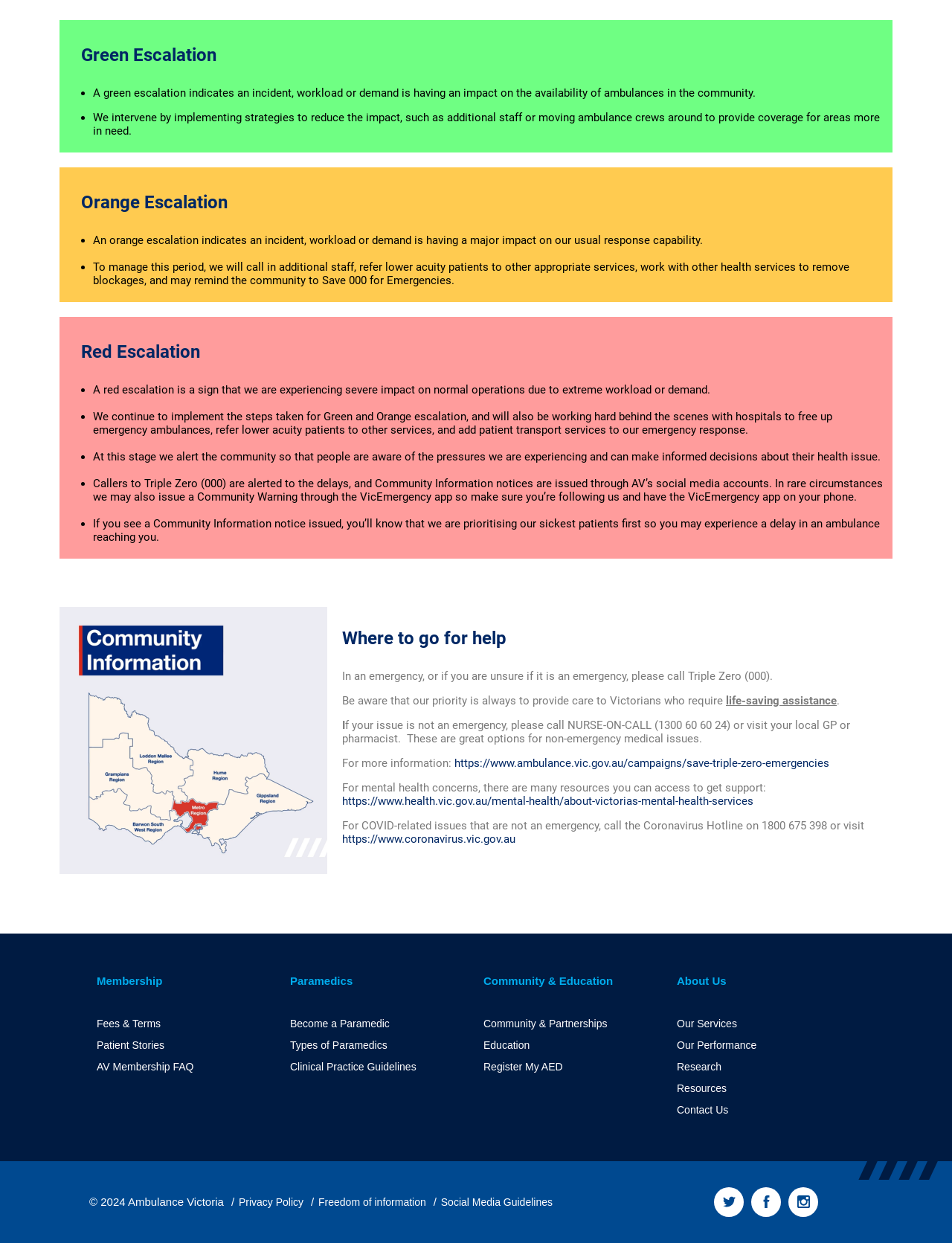Use a single word or phrase to answer the question: 
What is the role of Community Information notices?

Alerting community to delays